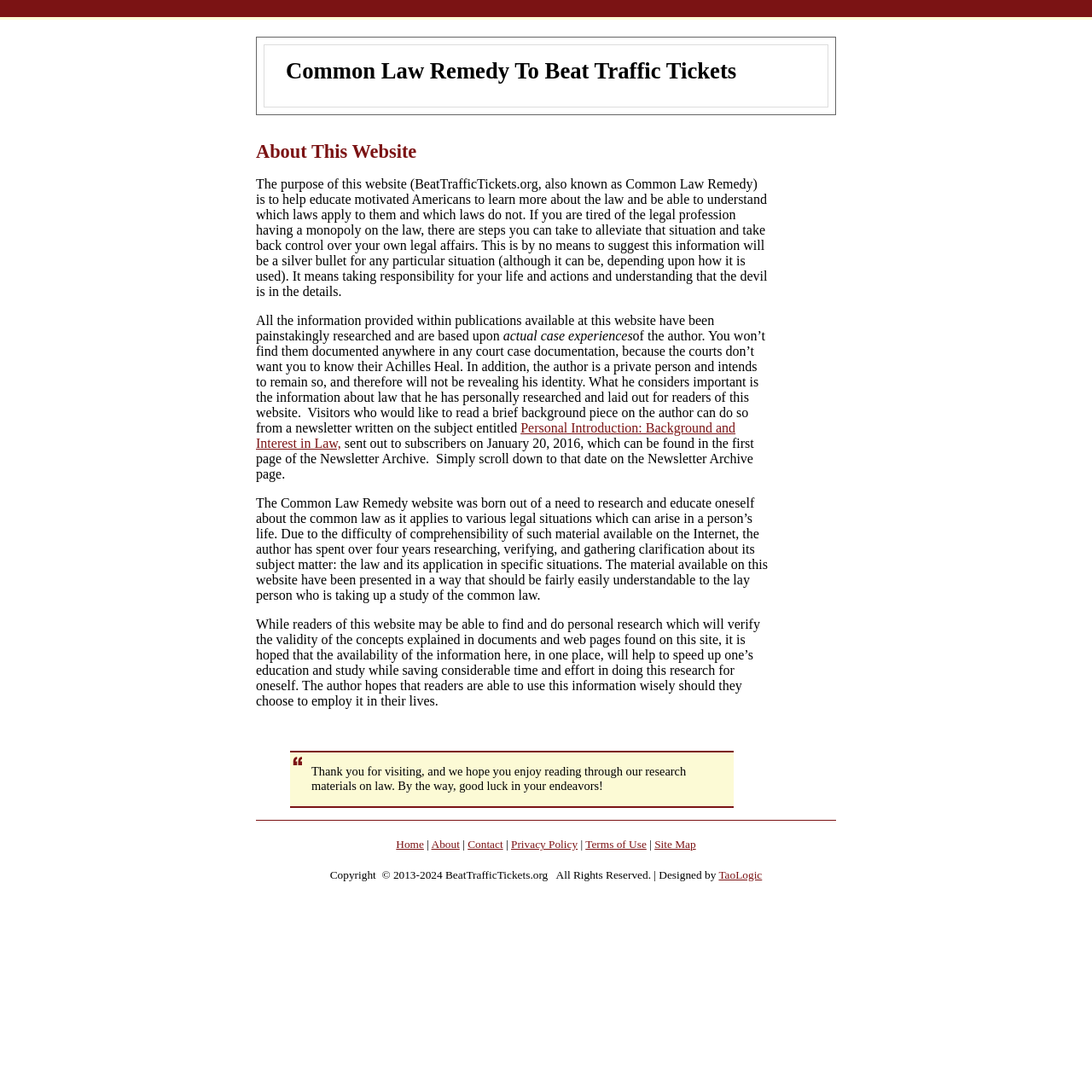Identify and provide the bounding box coordinates of the UI element described: "Terms of Use". The coordinates should be formatted as [left, top, right, bottom], with each number being a float between 0 and 1.

[0.536, 0.767, 0.592, 0.779]